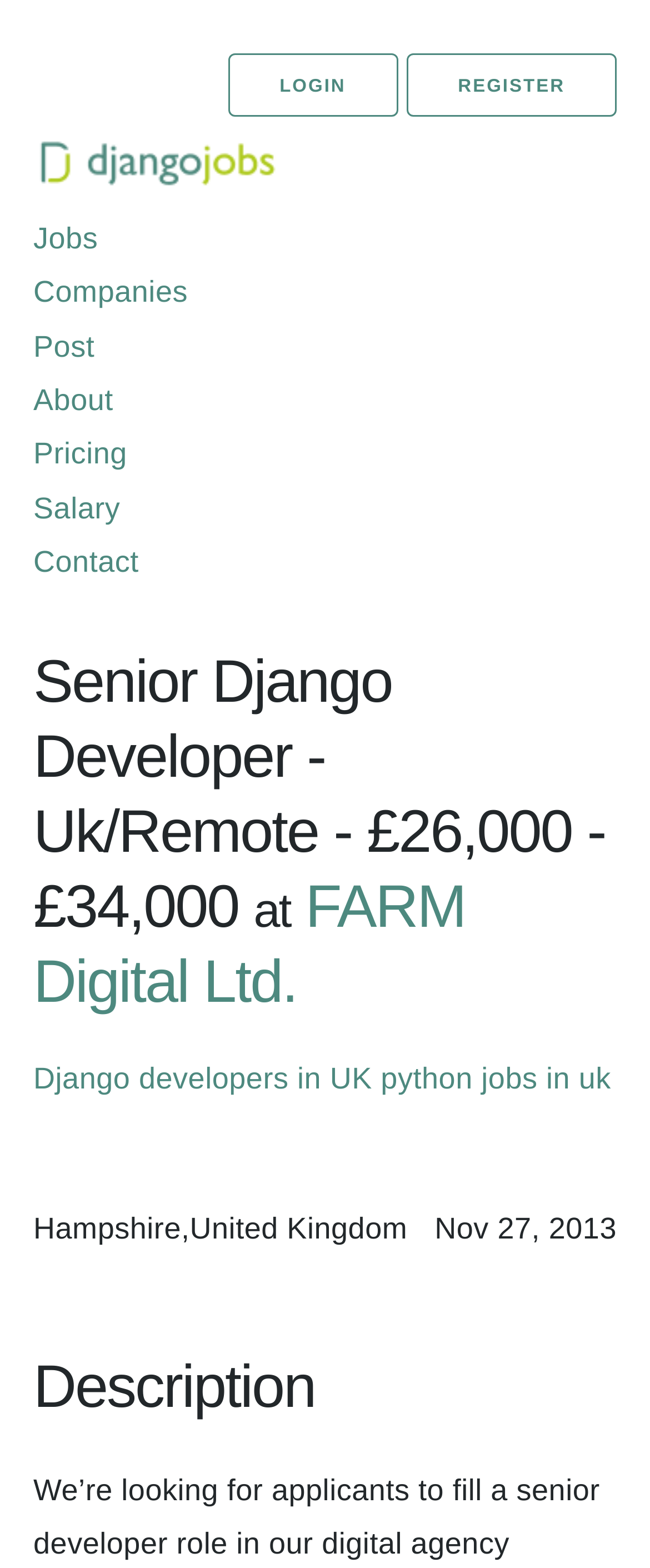Identify the bounding box coordinates of the part that should be clicked to carry out this instruction: "click login".

[0.351, 0.034, 0.612, 0.075]